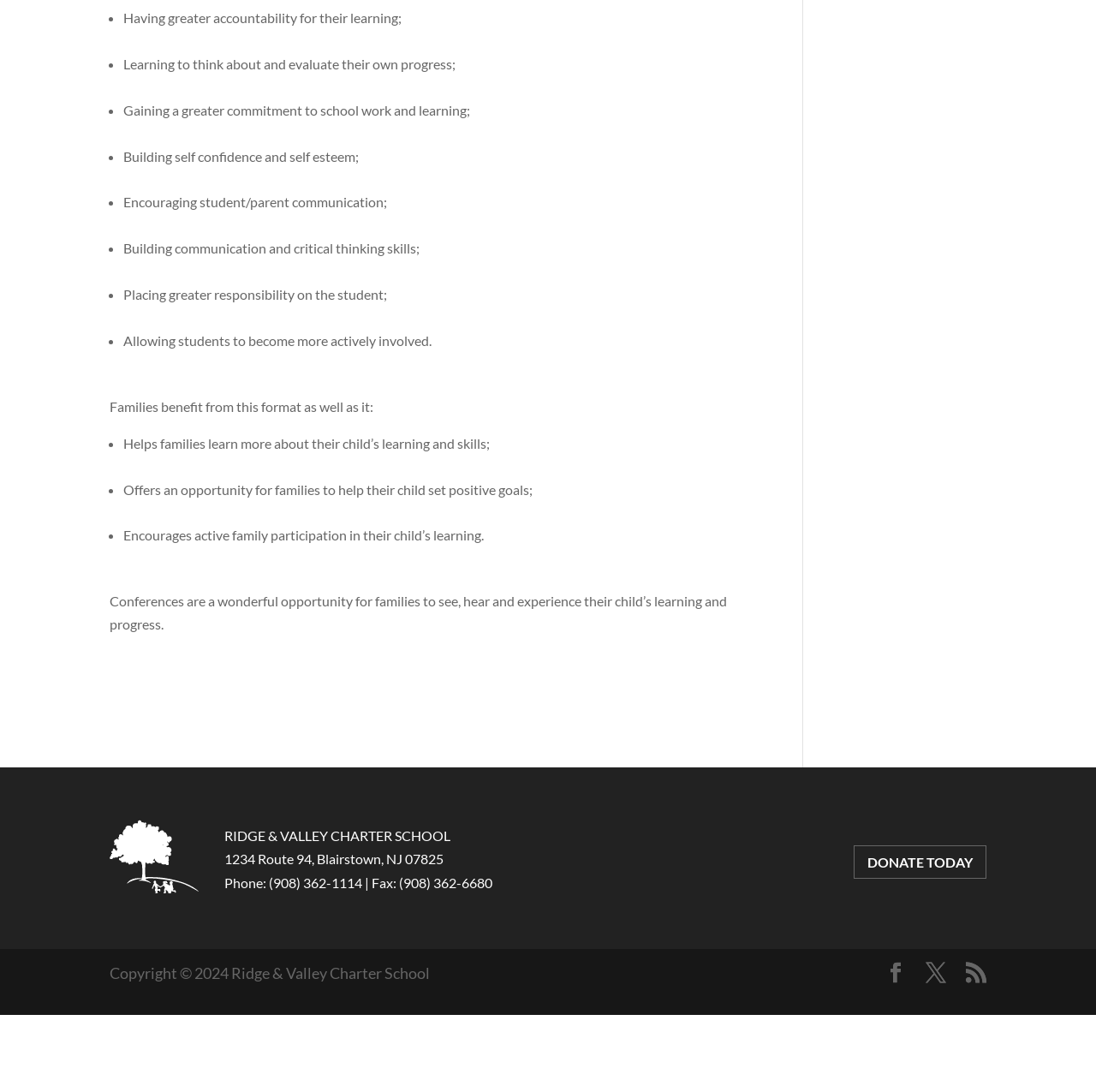Find the bounding box coordinates corresponding to the UI element with the description: "X". The coordinates should be formatted as [left, top, right, bottom], with values as floats between 0 and 1.

[0.845, 0.951, 0.863, 0.974]